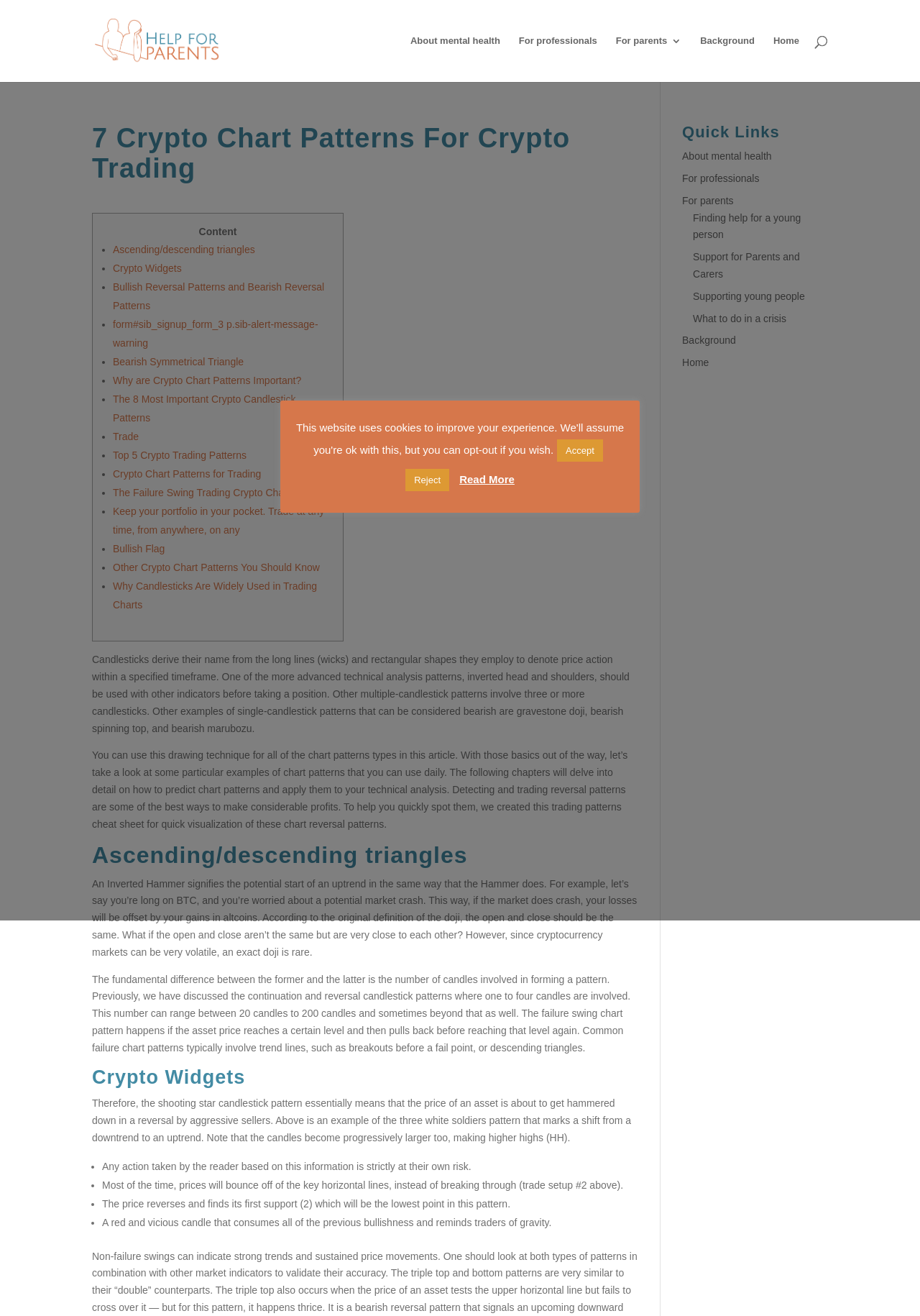Please mark the clickable region by giving the bounding box coordinates needed to complete this instruction: "Explore the background of the website".

[0.761, 0.027, 0.82, 0.062]